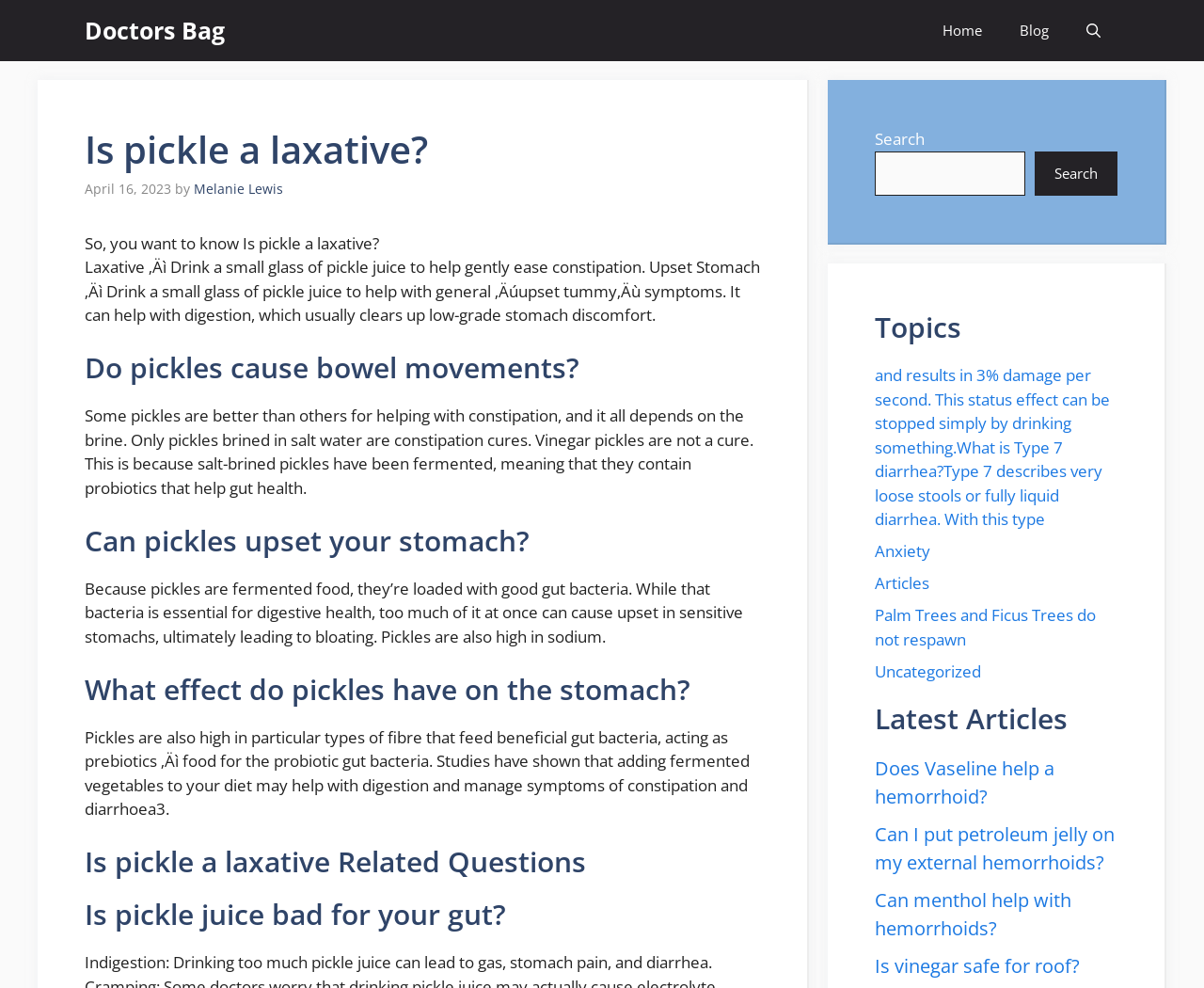Illustrate the webpage with a detailed description.

This webpage is about the topic "Is pickle a laxative?" and provides a quick guide to answer this question. At the top of the page, there is a navigation bar with links to "Doctors Bag", "Home", "Blog", and "Open Search Bar". Below the navigation bar, there is a header section with the title "Is pickle a laxative?" and a timestamp "April 16, 2023" along with the author's name "Melanie Lewis".

The main content of the page is divided into several sections, each with a heading. The first section starts with a question "So, you want to know Is pickle a laxative?" and provides a brief answer. The following sections discuss topics related to pickles and their effects on the stomach, such as "Do pickles cause bowel movements?", "Can pickles upset your stomach?", and "What effect do pickles have on the stomach?".

On the right side of the page, there is a complementary section with a search bar and a list of topics, including "Topics", "Latest Articles", and several links to related articles. The topics section lists several links to articles on various health-related topics, while the latest articles section lists links to recent articles on the website.

Overall, the webpage provides a concise guide to the topic of pickles as a laxative, with additional resources and related articles on the side.